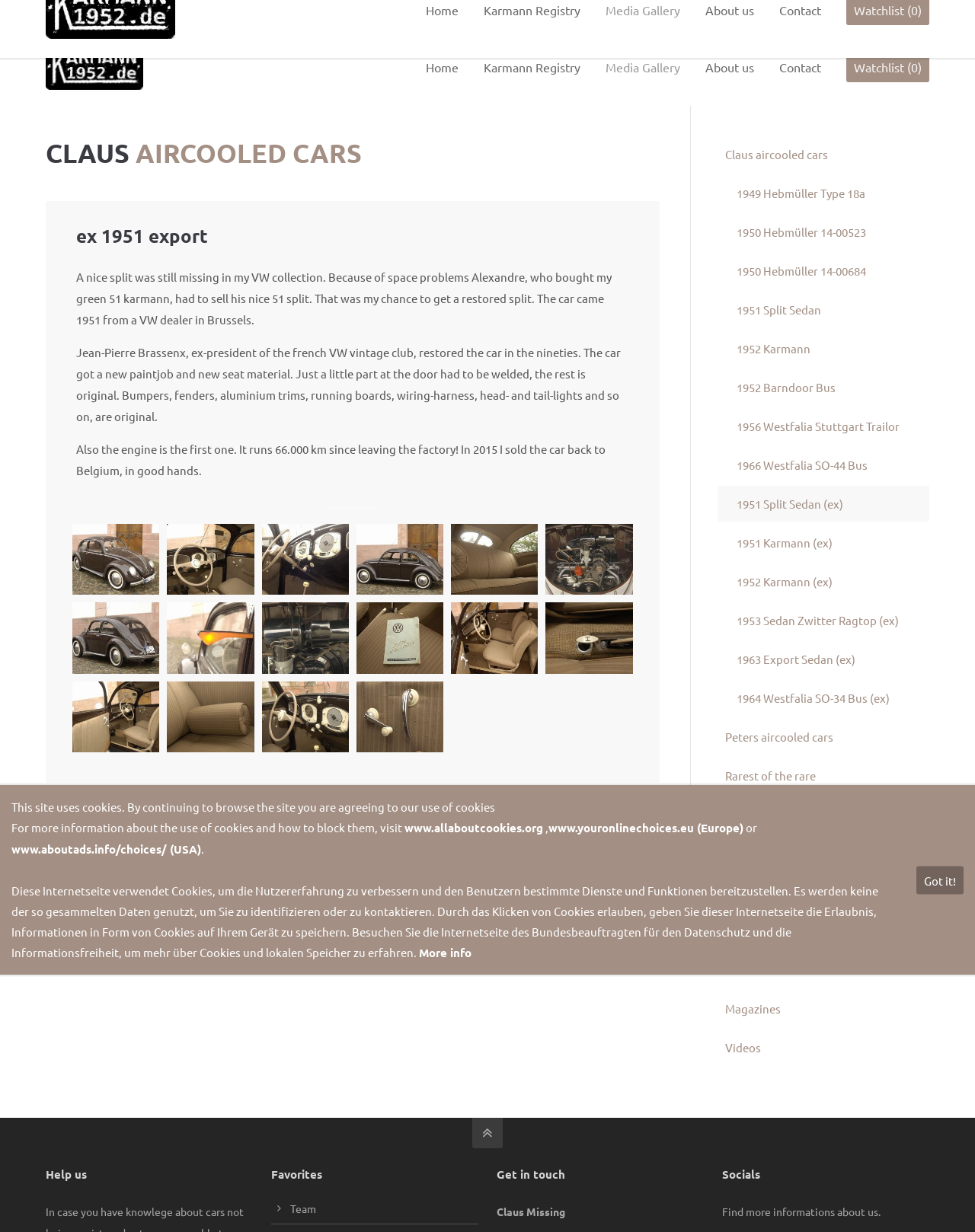Using the details in the image, give a detailed response to the question below:
What is the model of the car described?

The model of the car described can be found in the heading 'ex 1951 export' and also in the text 'A nice split was still missing in my VW collection. Because of space problems Alexandre, who bought my green 51 karmann, had to sell his nice 51 split.'